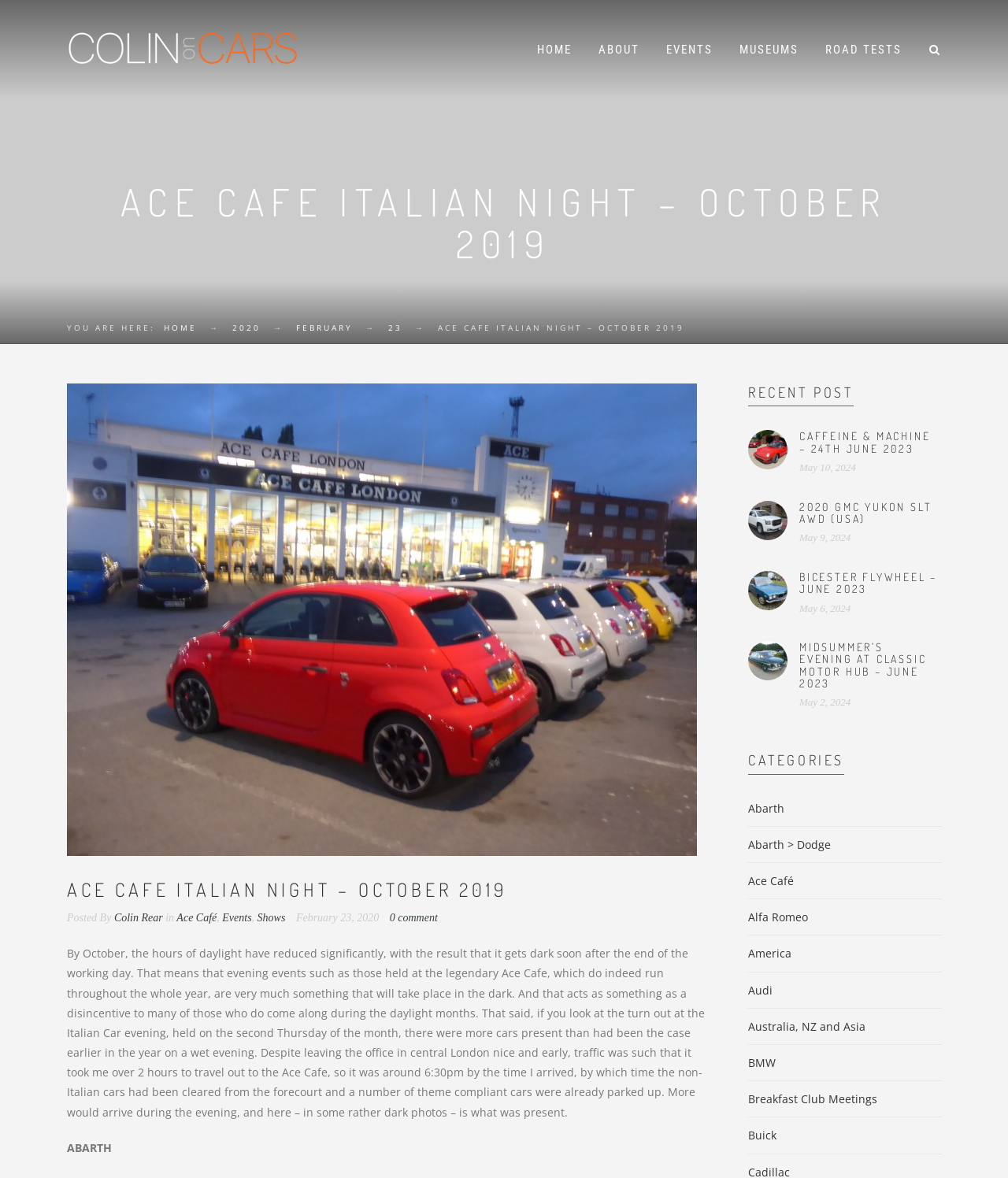Could you determine the bounding box coordinates of the clickable element to complete the instruction: "Click on the HOME link"? Provide the coordinates as four float numbers between 0 and 1, i.e., [left, top, right, bottom].

[0.521, 0.027, 0.579, 0.057]